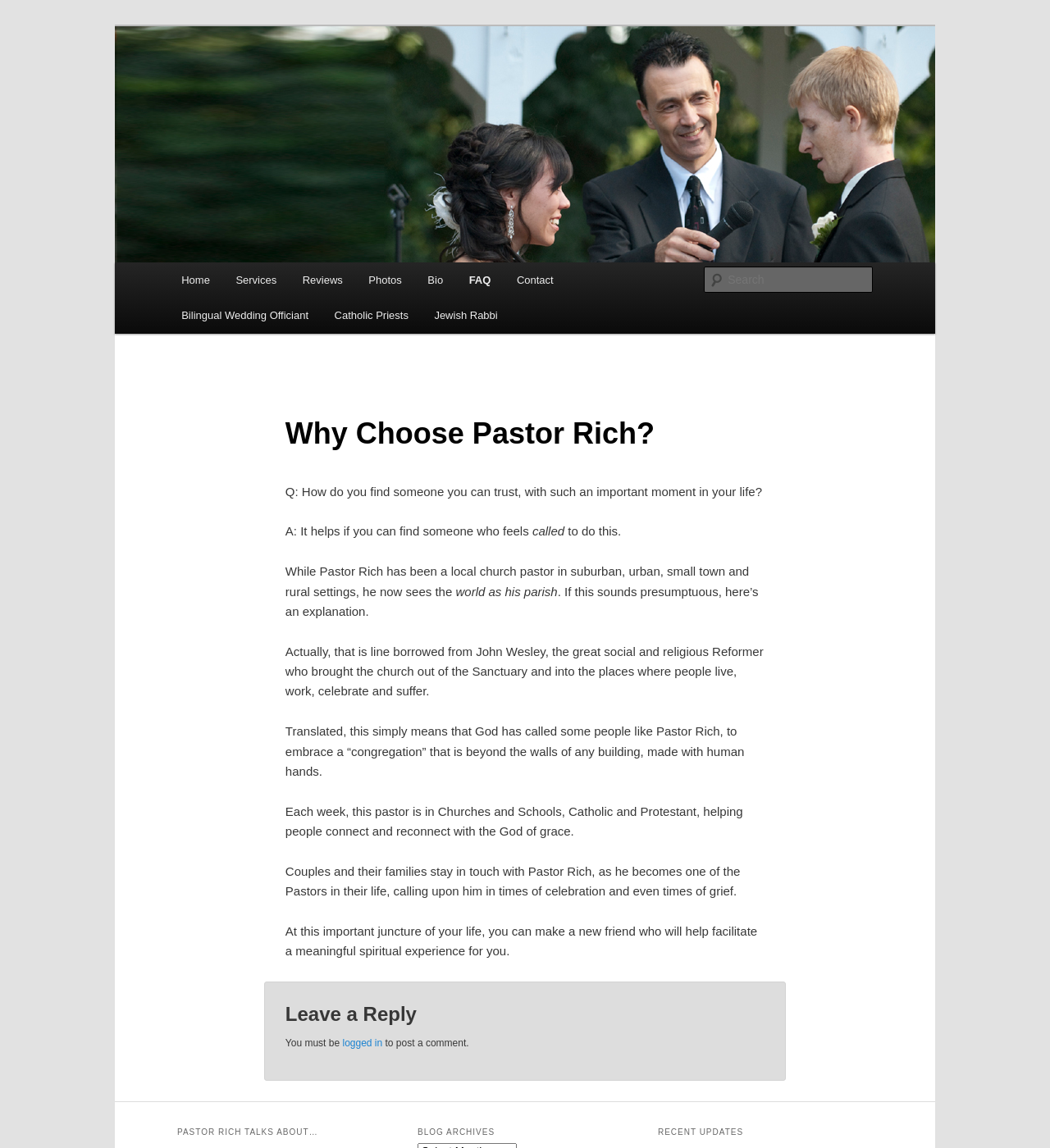Determine the bounding box of the UI component based on this description: "Bilingual Wedding Officiant". The bounding box coordinates should be four float values between 0 and 1, i.e., [left, top, right, bottom].

[0.16, 0.26, 0.306, 0.29]